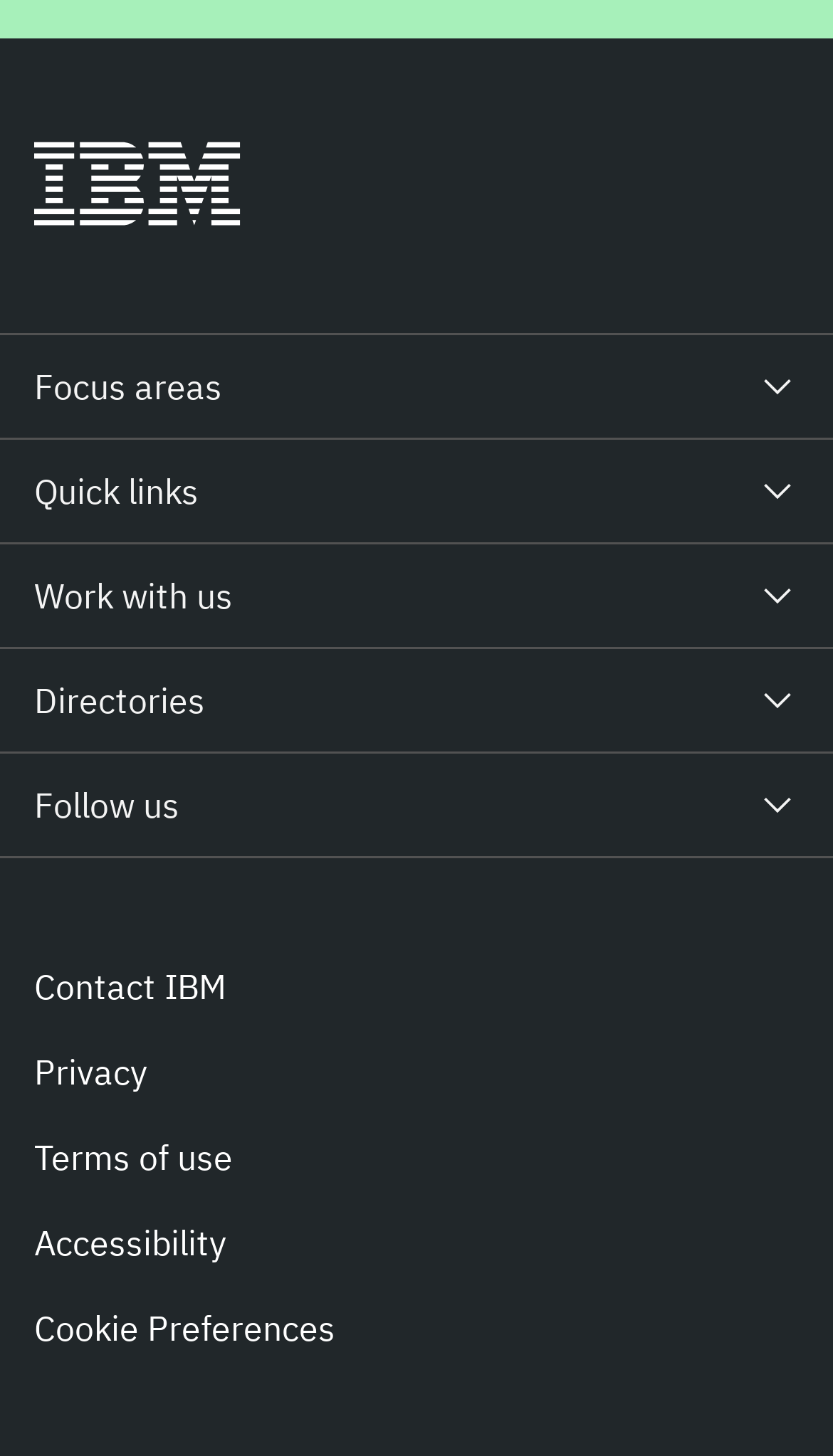What is the purpose of the 'Cookie Preferences' link?
Answer the question in a detailed and comprehensive manner.

The purpose of the 'Cookie Preferences' link can be inferred from its description 'Cookie Preferences, opens a dedicated popup modal window', which suggests that clicking on this link will open a new window for managing cookie preferences.